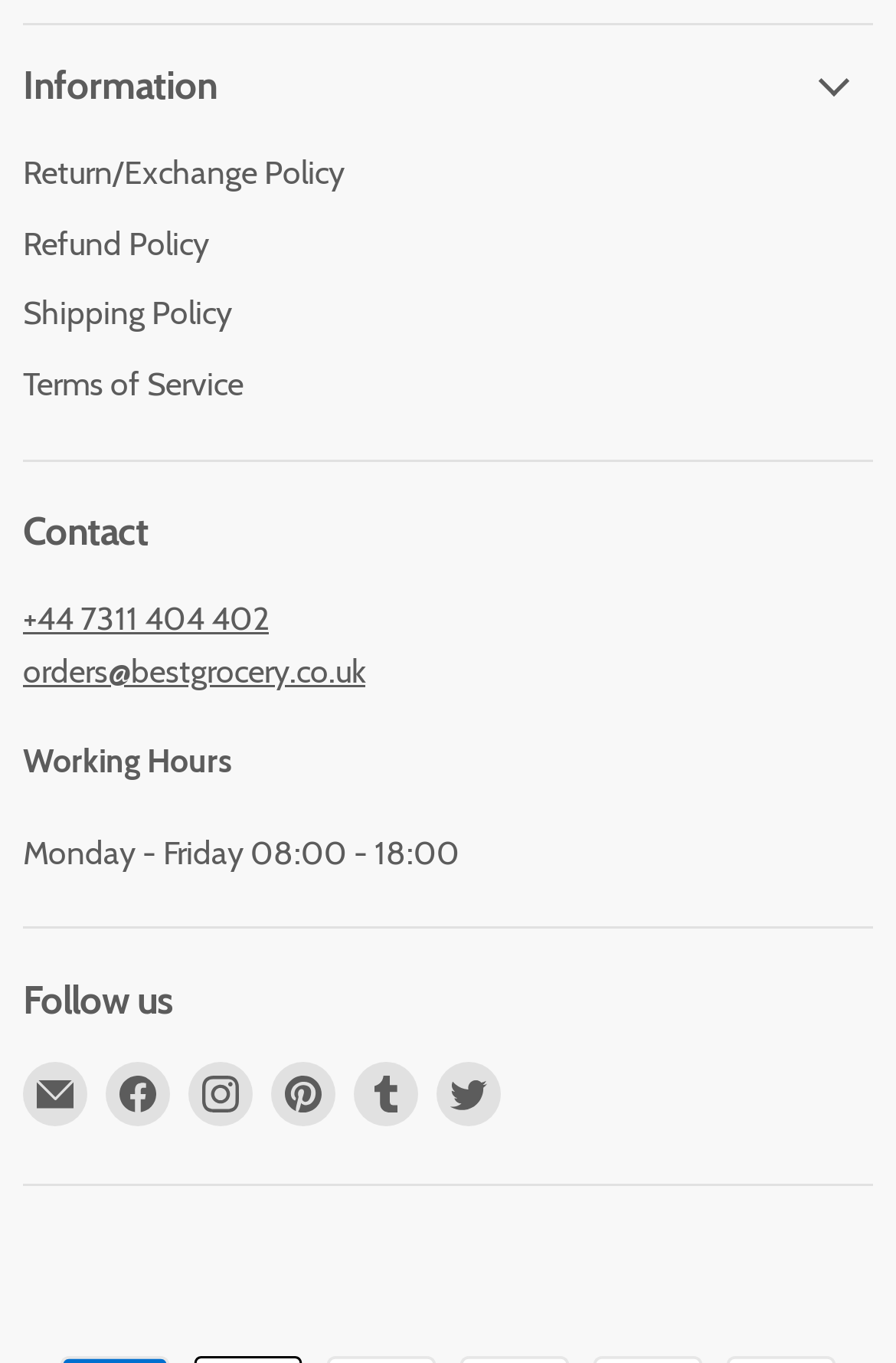Locate the UI element described as follows: "orders@bestgrocery.co.uk". Return the bounding box coordinates as four float numbers between 0 and 1 in the order [left, top, right, bottom].

[0.026, 0.477, 0.408, 0.507]